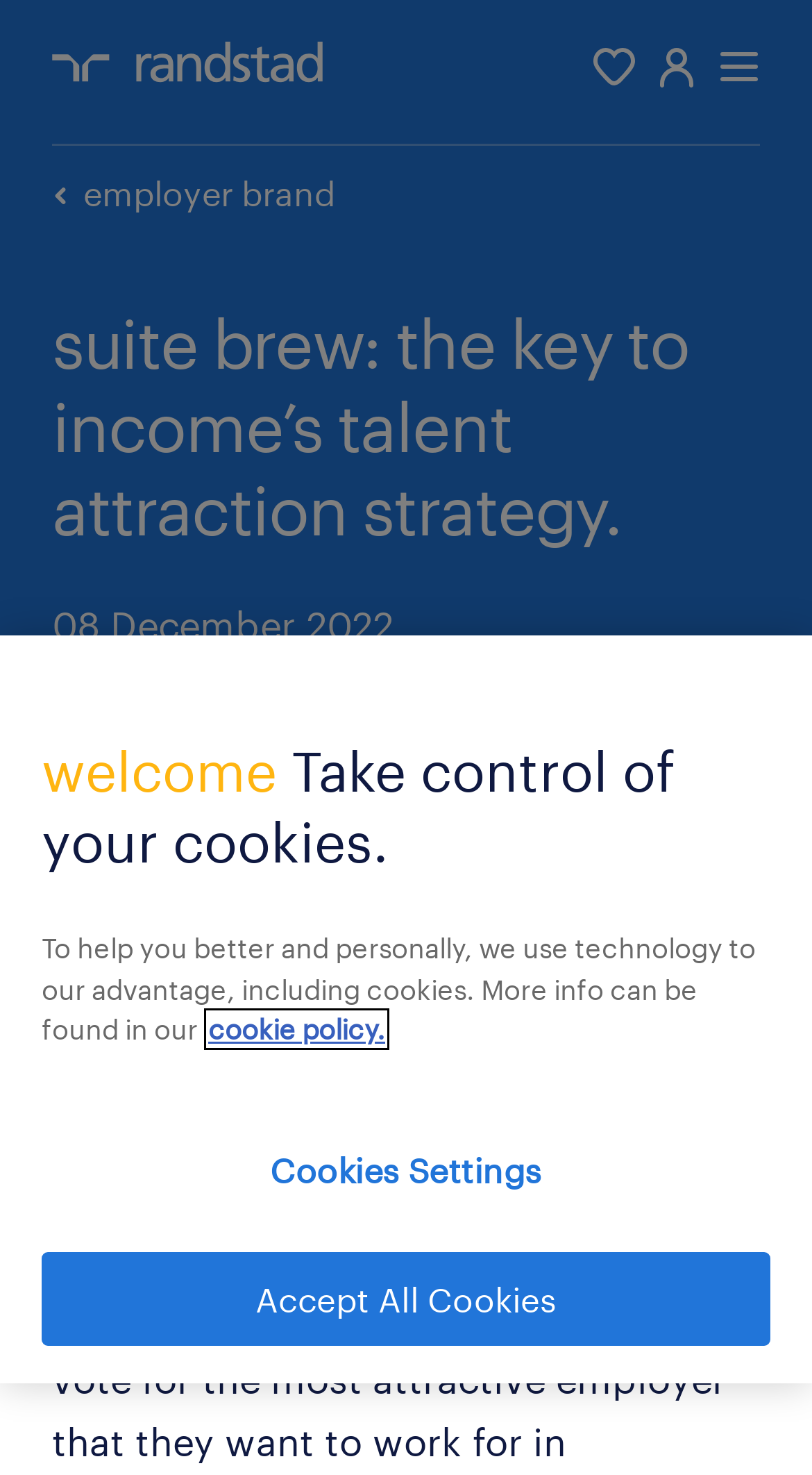What is the date of the article?
Based on the image, give a one-word or short phrase answer.

08 December 2022